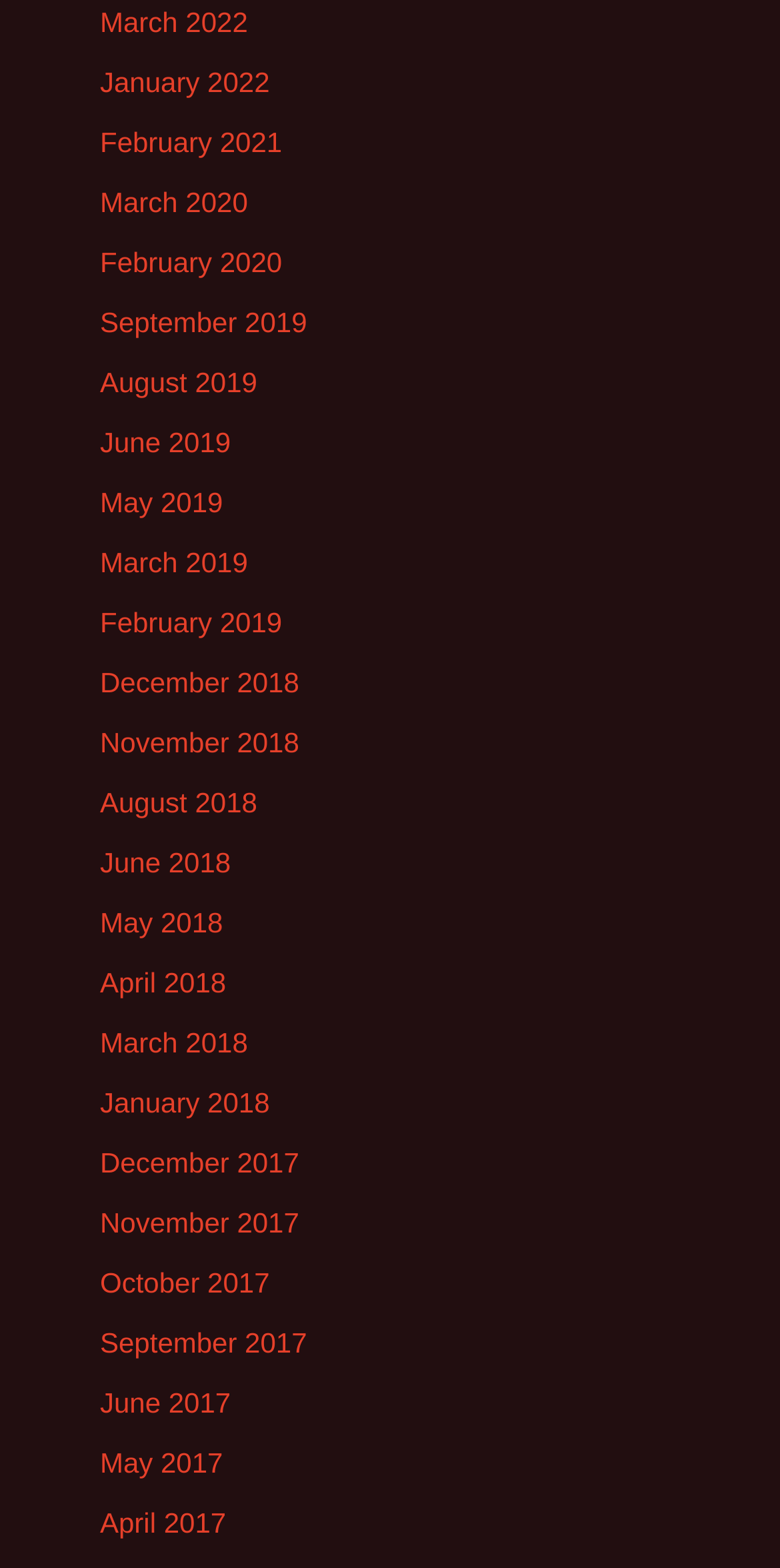What is the earliest month listed?
Using the information from the image, provide a comprehensive answer to the question.

By scanning the list of links, I found that the earliest month listed is December 2017, which is the last link in the list.